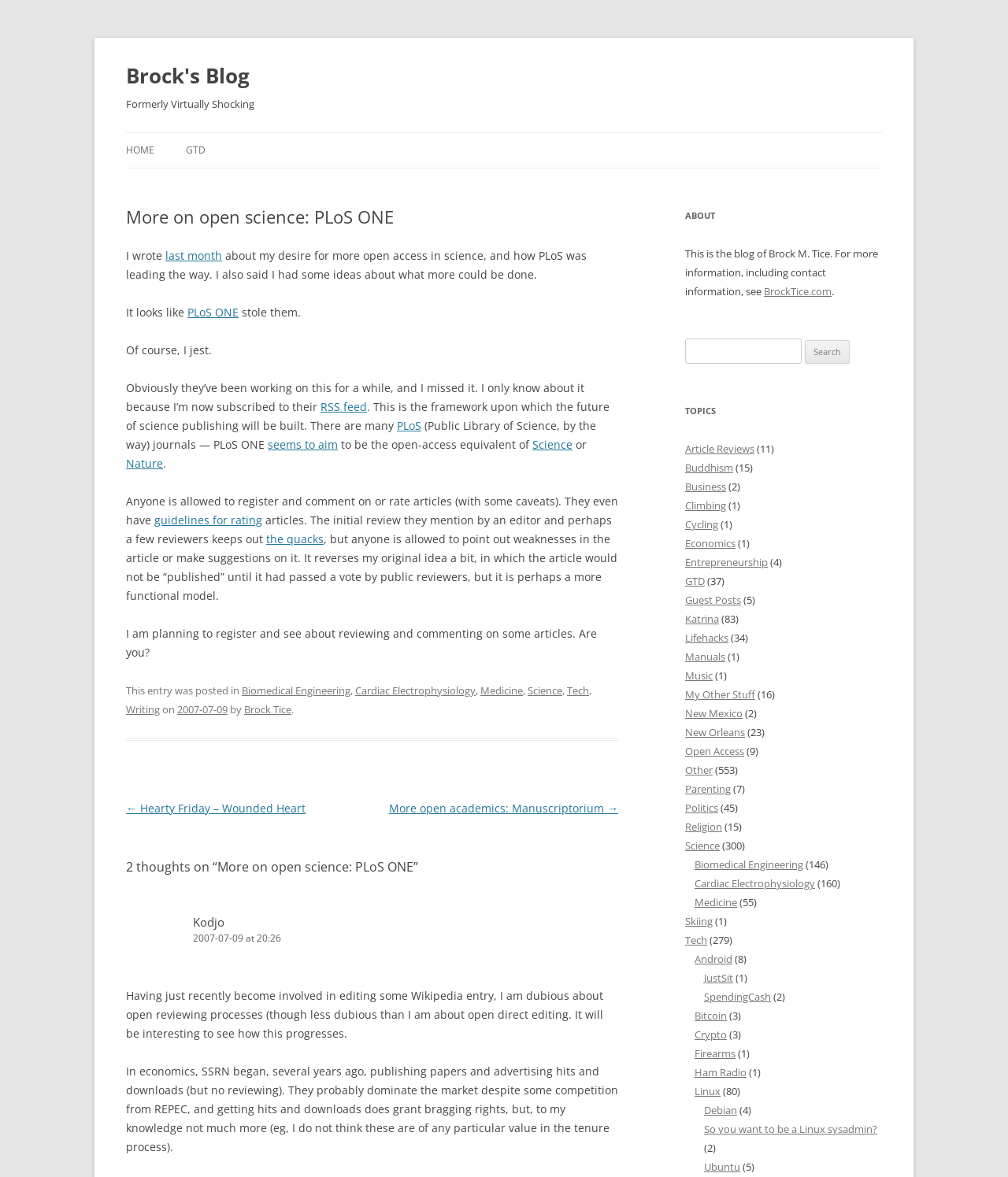Please locate the clickable area by providing the bounding box coordinates to follow this instruction: "Search for something".

[0.68, 0.288, 0.795, 0.309]